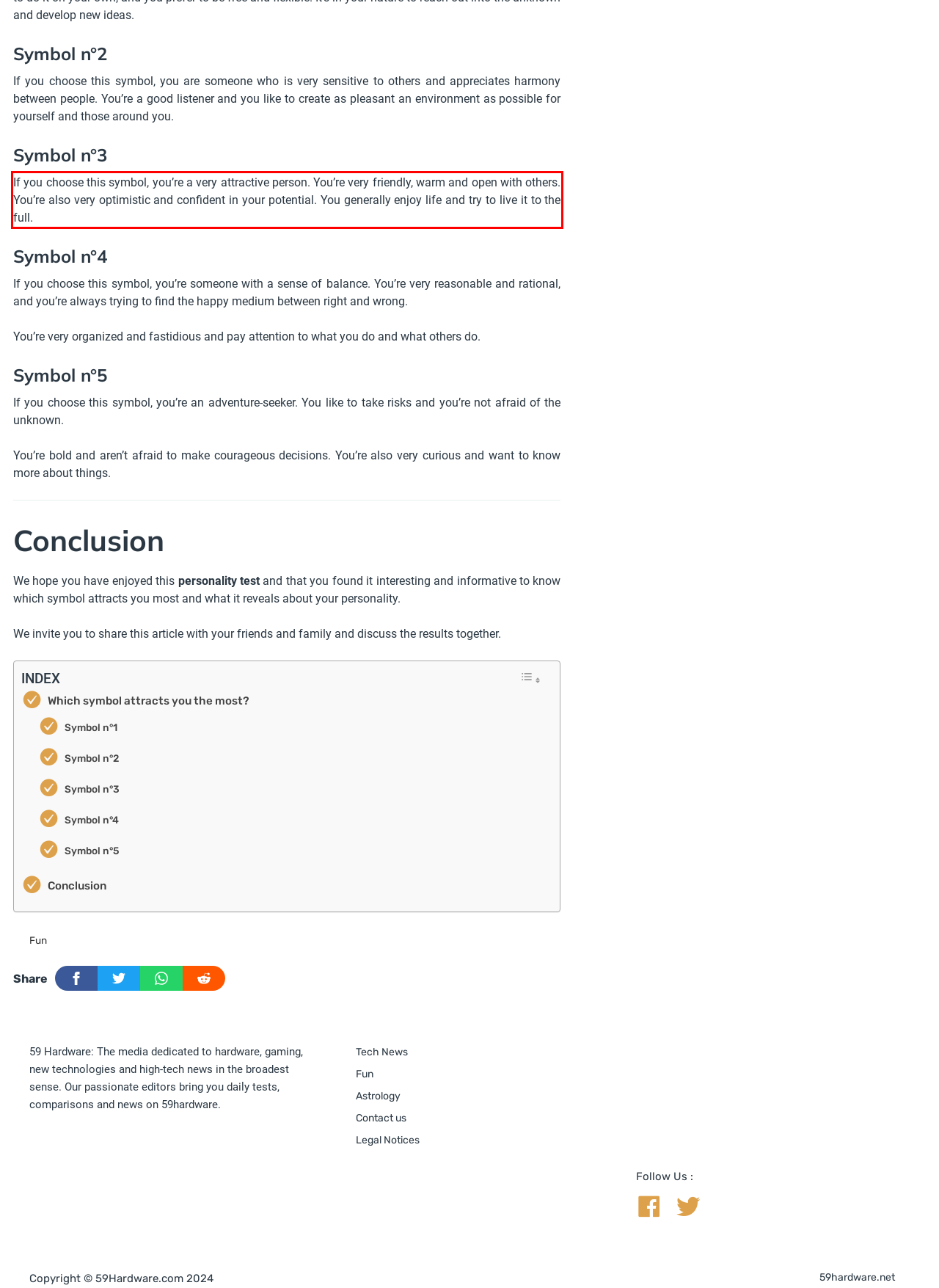Identify and transcribe the text content enclosed by the red bounding box in the given screenshot.

If you choose this symbol, you’re a very attractive person. You’re very friendly, warm and open with others. You’re also very optimistic and confident in your potential. You generally enjoy life and try to live it to the full.